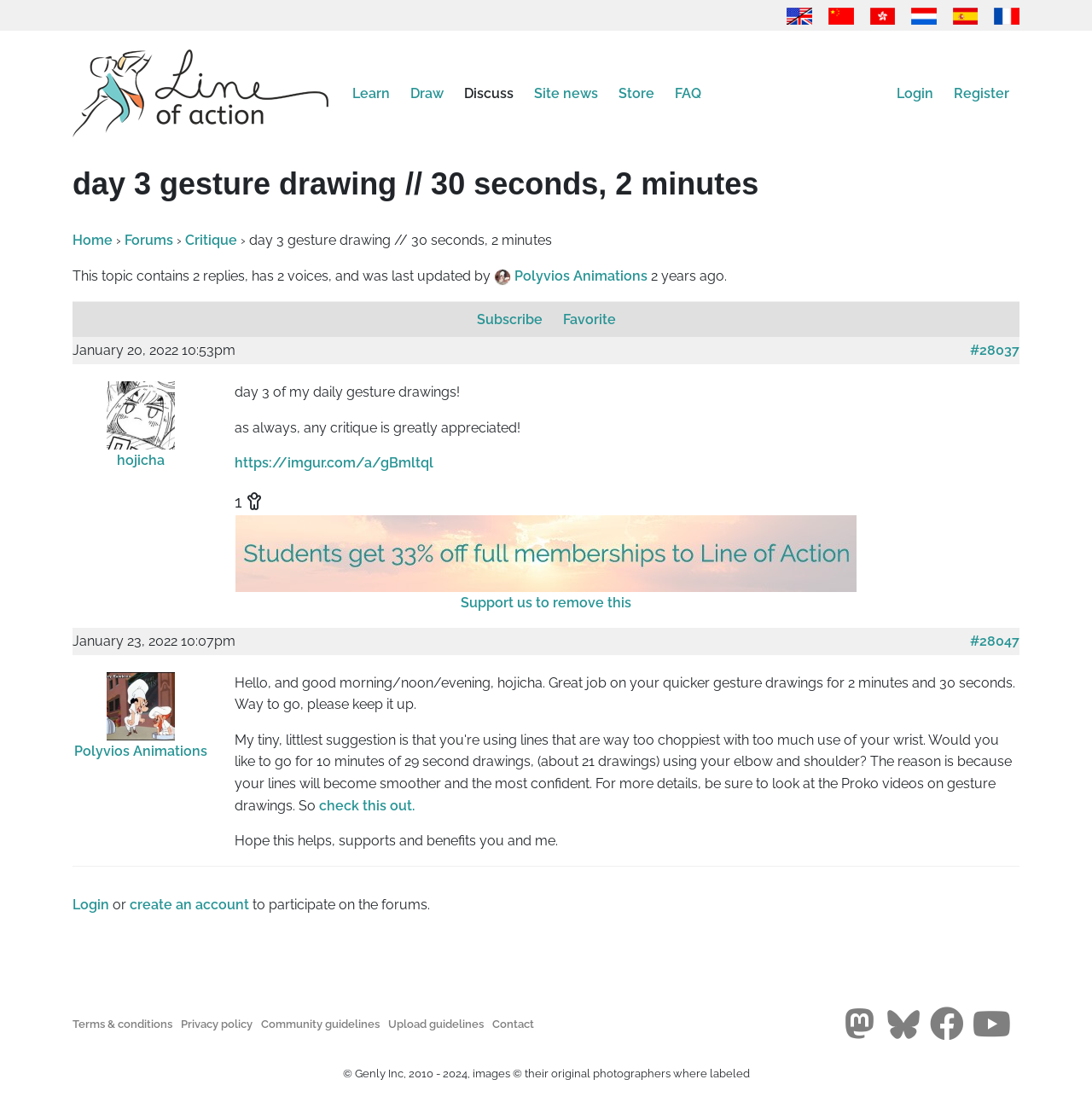What is the language of the webpage?
Please describe in detail the information shown in the image to answer the question.

Although the webpage provides links to switch to other languages such as 简体中文, 繁體中文, Nederlands, Español, and Français, the default language of the webpage is English, as indicated by the 'English' link at the top of the page.